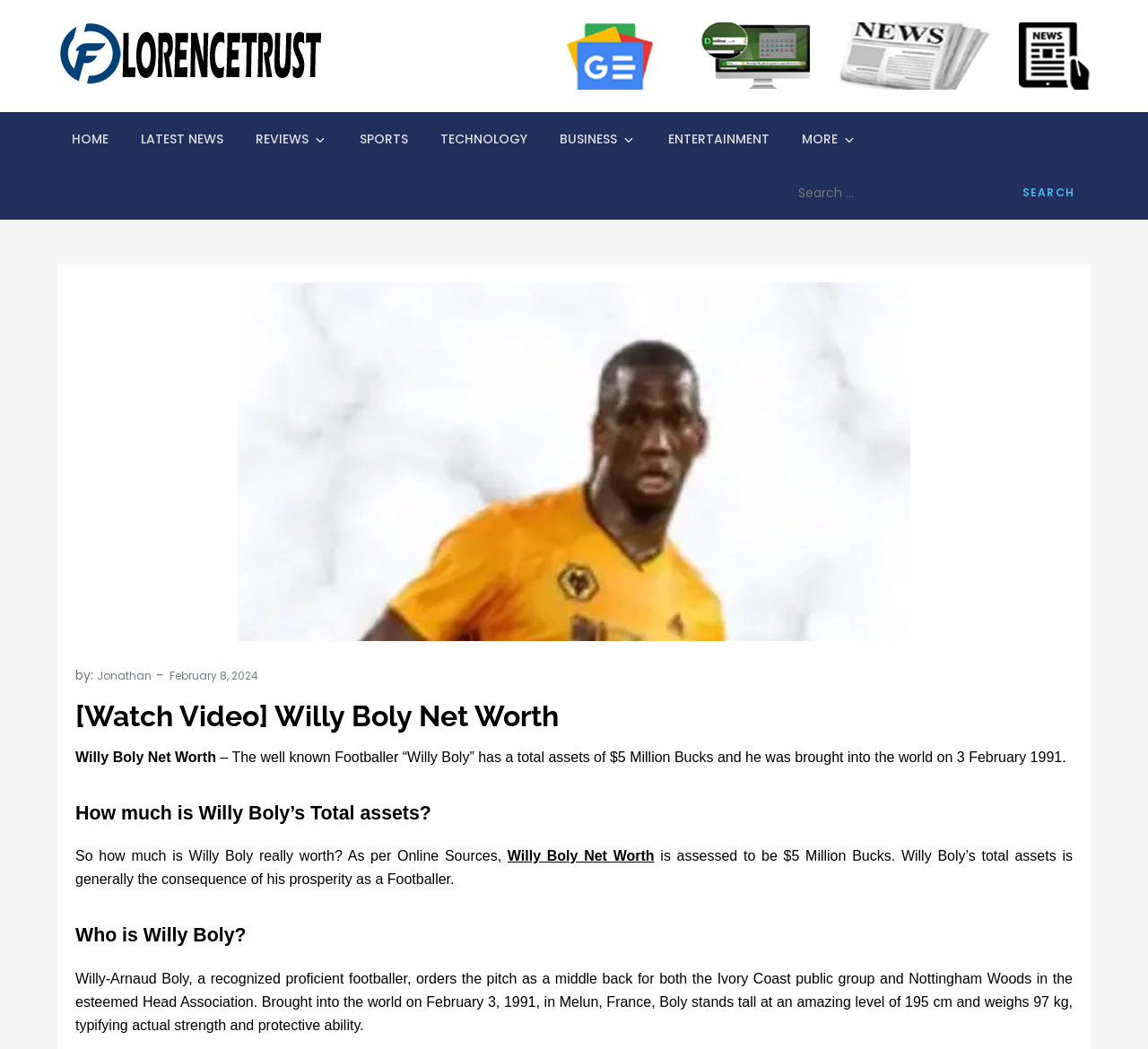Look at the image and give a detailed response to the following question: Who is the author of the article?

The answer can be found near the top of the page where it says 'by: Jonathan'.